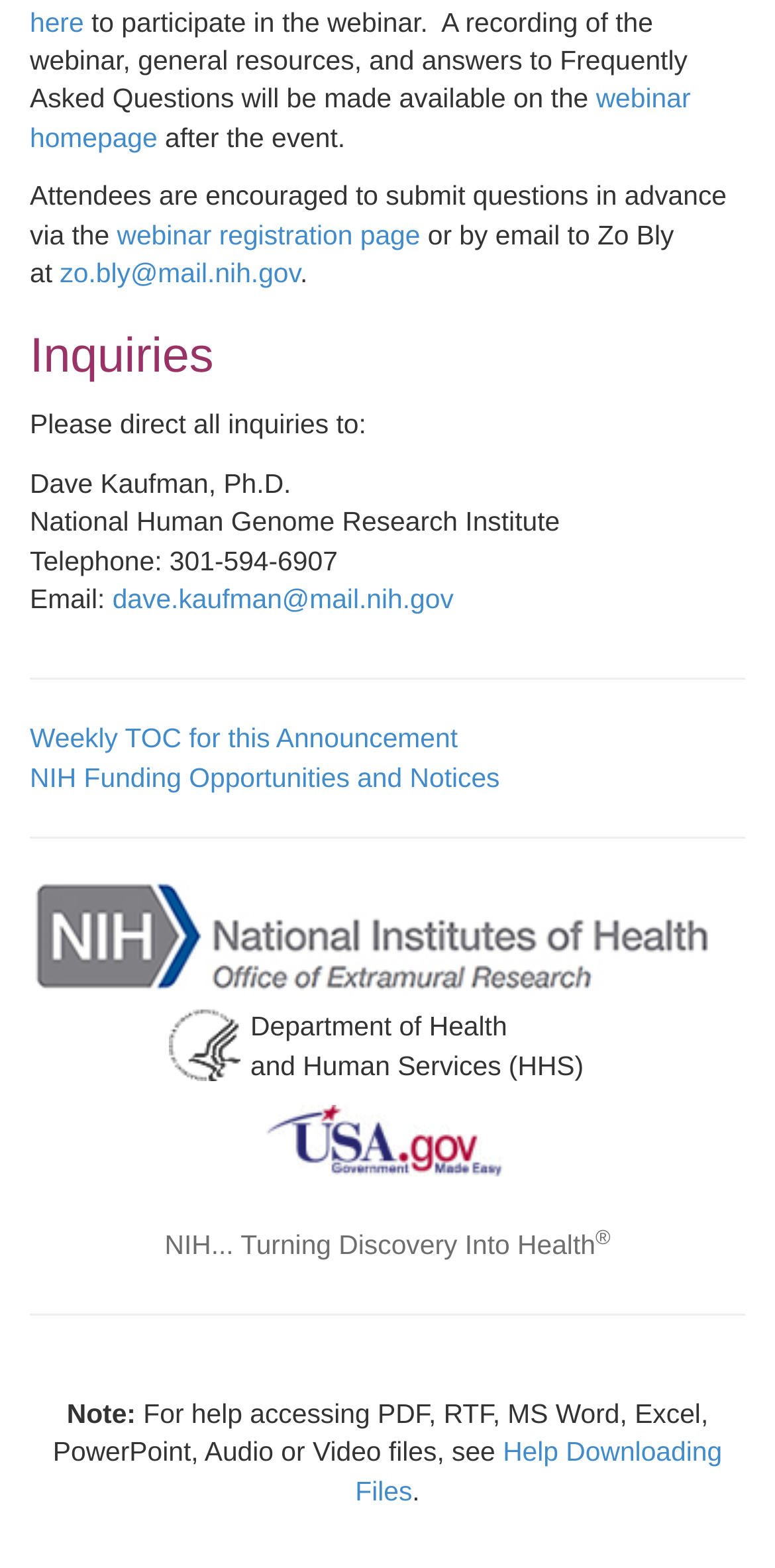Based on the element description alt="USA.gov - Government Made Easy", identify the bounding box coordinates for the UI element. The coordinates should be in the format (top-left x, top-left y, bottom-right x, bottom-right y) and within the 0 to 1 range.

[0.327, 0.717, 0.66, 0.736]